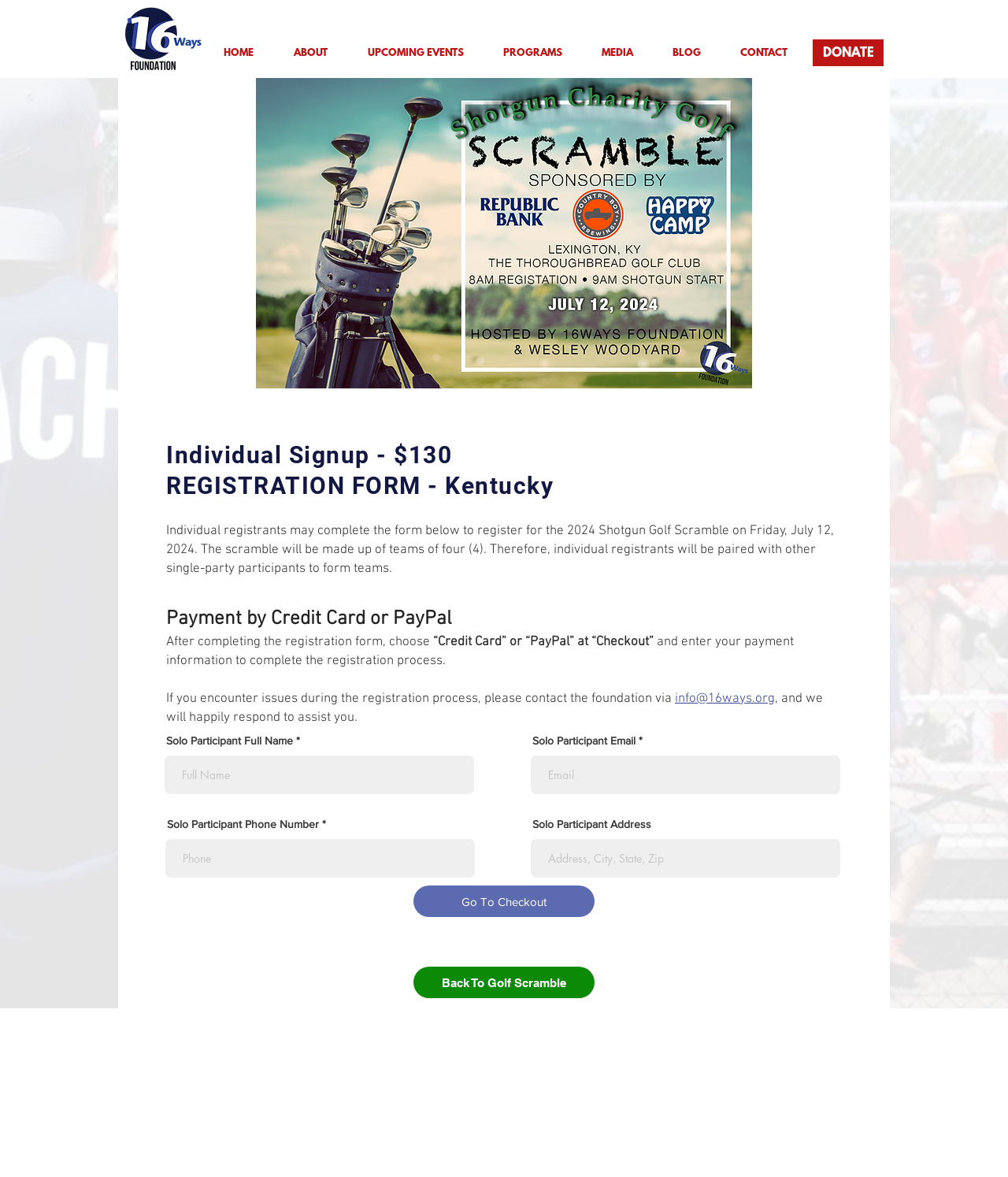Specify the bounding box coordinates of the element's area that should be clicked to execute the given instruction: "Fill in the 'Solo Participant Full Name' field". The coordinates should be four float numbers between 0 and 1, i.e., [left, top, right, bottom].

[0.163, 0.642, 0.47, 0.675]